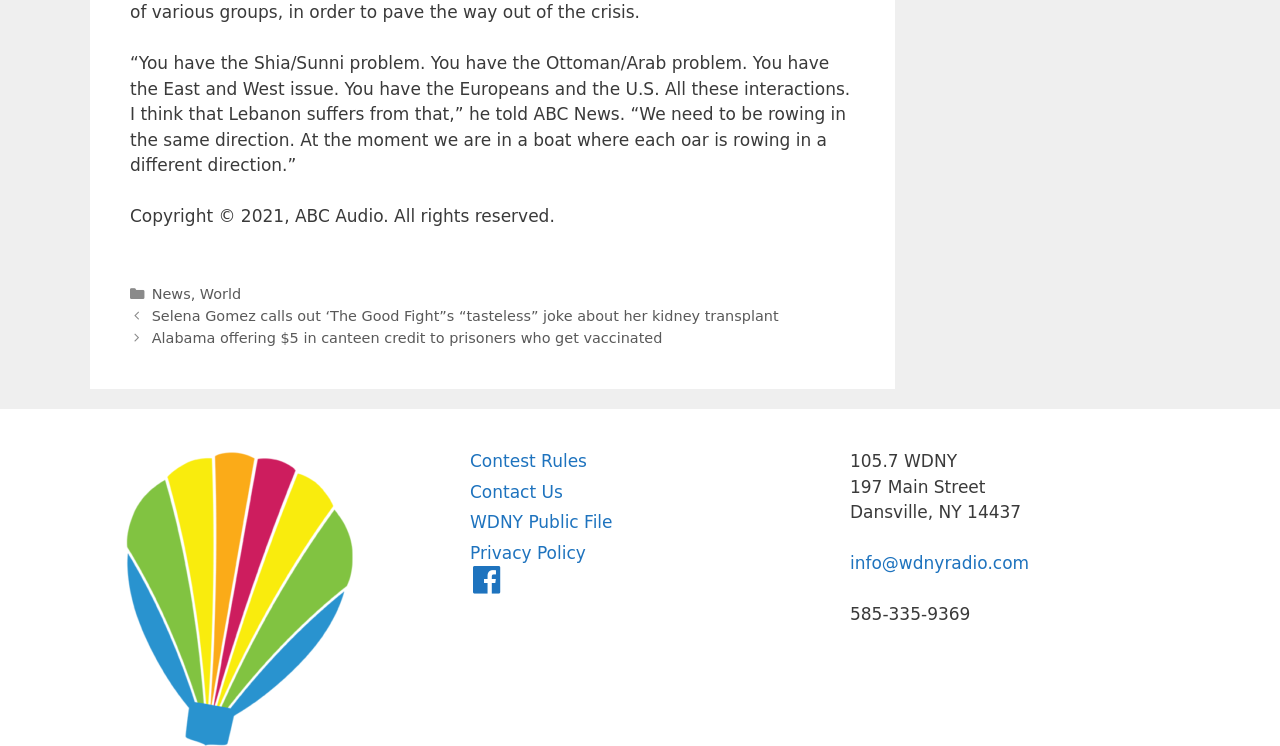Answer with a single word or phrase: 
What categories are listed in the footer?

News, World